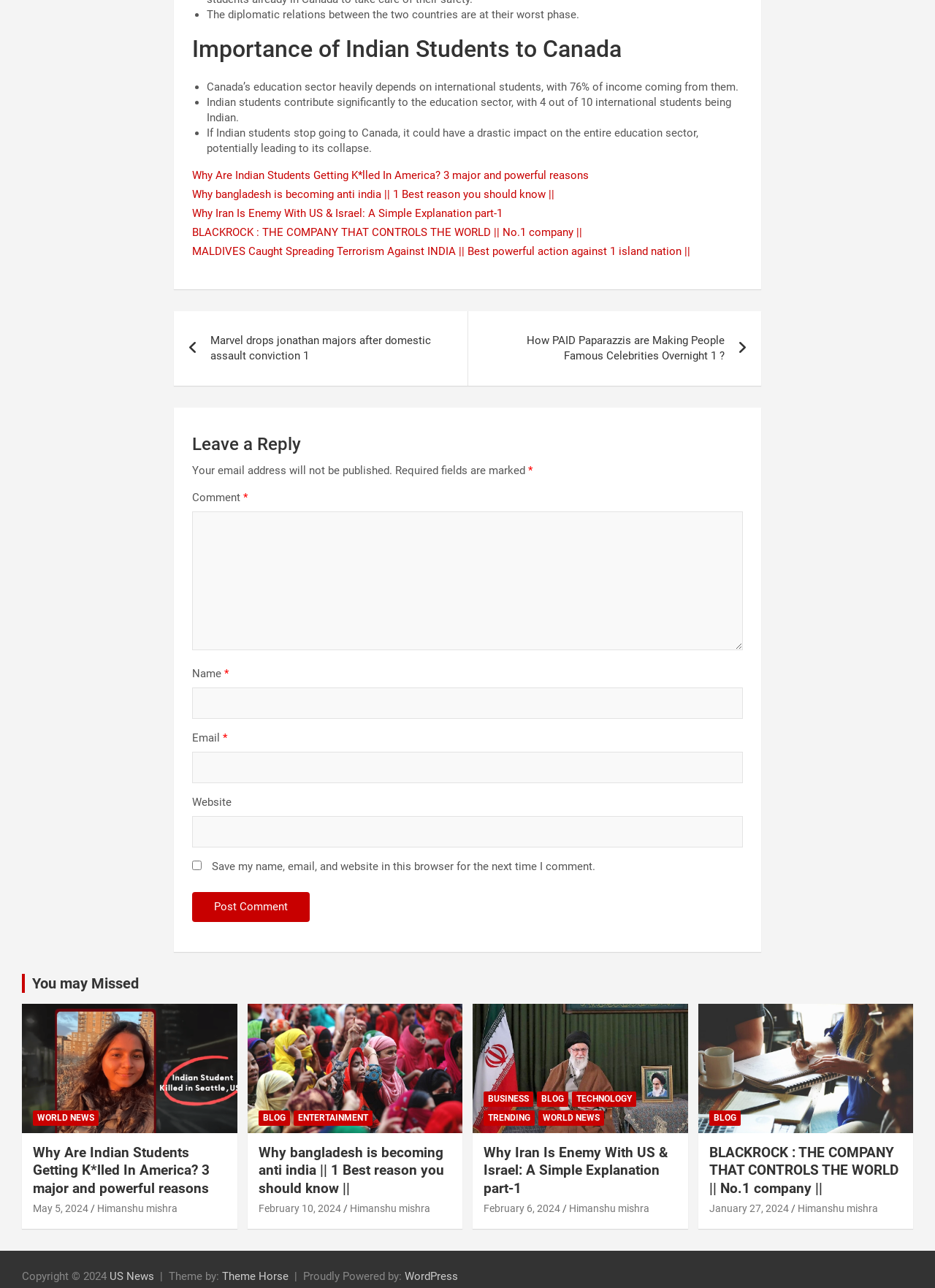Determine the bounding box coordinates of the clickable element necessary to fulfill the instruction: "Go to the home page". Provide the coordinates as four float numbers within the 0 to 1 range, i.e., [left, top, right, bottom].

None